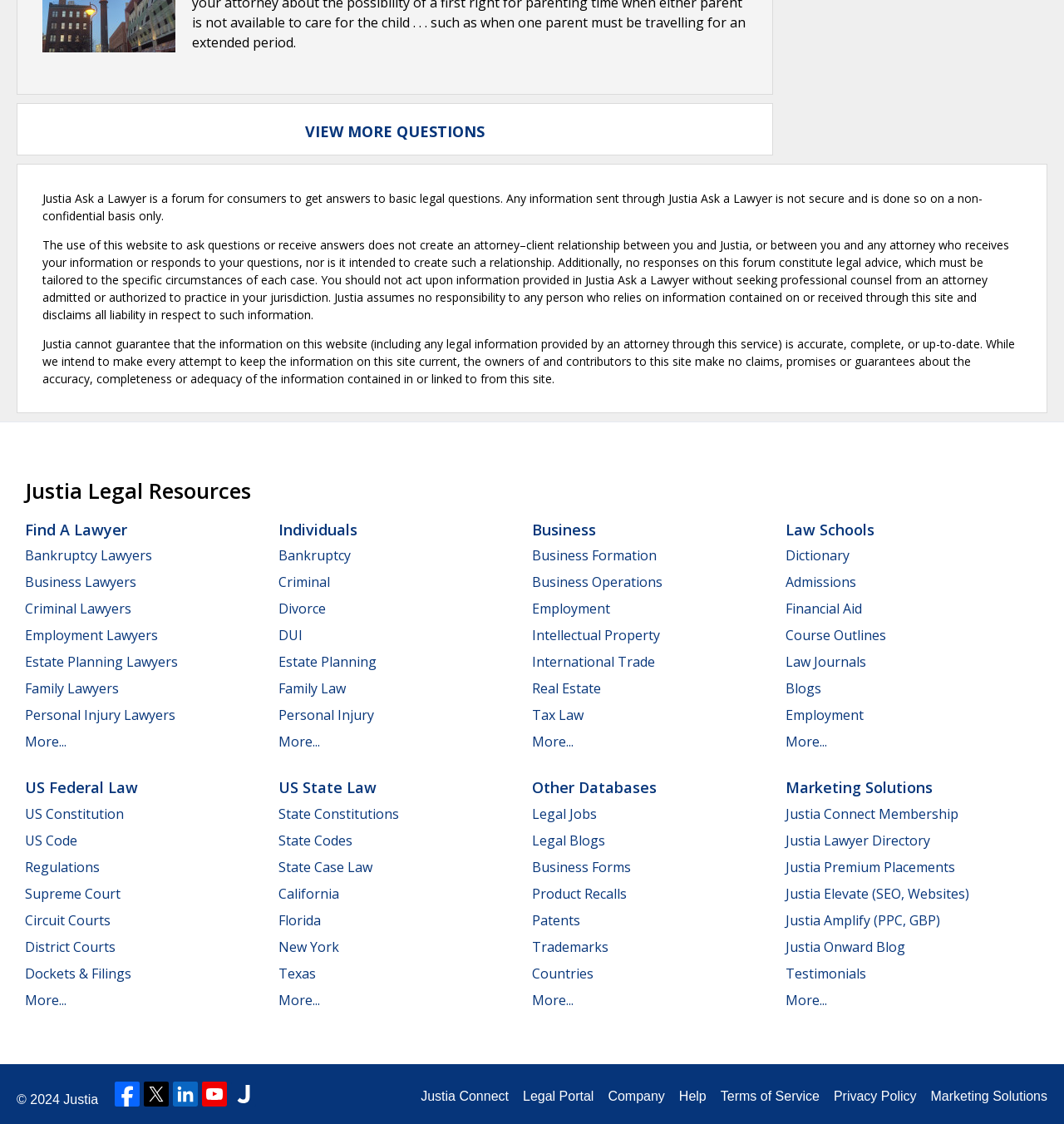What is the purpose of the 'Find A Lawyer' link?
Based on the image, please offer an in-depth response to the question.

The 'Find A Lawyer' link is likely intended to help users find a lawyer who can assist them with their legal needs. This link is prominently displayed on the webpage, suggesting that it is a key feature of the website and a primary way for users to connect with legal professionals.